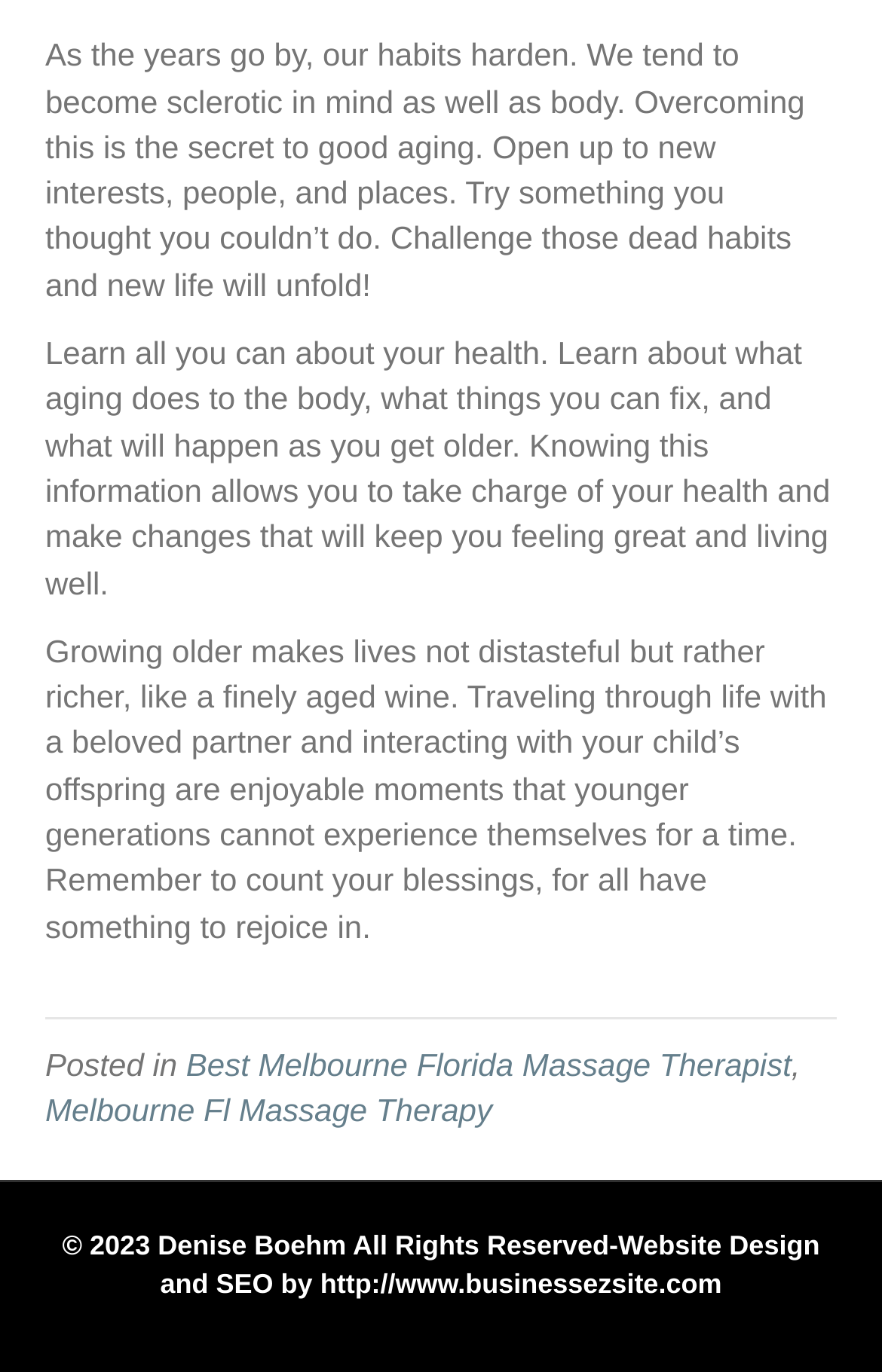What is the main topic of the webpage?
Answer the question with a detailed and thorough explanation.

The webpage appears to be discussing the topic of aging, as evident from the static text elements that talk about overcoming habits, learning about health, and growing older. The text also mentions enjoying life with a partner and interacting with grandchildren, which further reinforces the theme of aging.